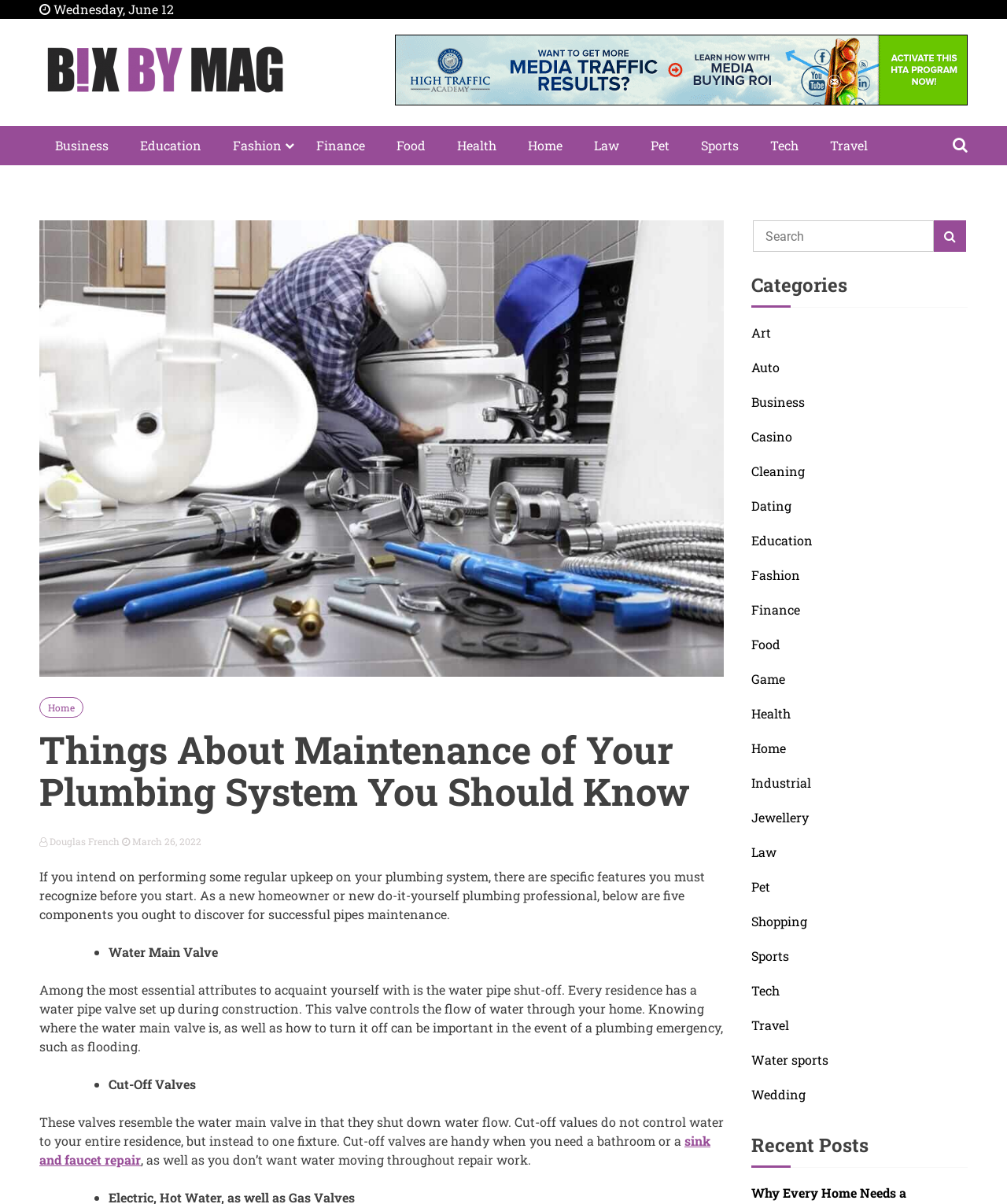Illustrate the webpage with a detailed description.

This webpage is about plumbing system maintenance, specifically highlighting essential features that new homeowners or DIY plumbers should know. At the top, there is a date "Wednesday, June 12" and a logo "Bix BY Mag" with a link to the website. Below the logo, there are several links to different categories, including Business, Education, Fashion, and more.

The main content of the webpage is divided into sections. The first section has a heading "Things About Maintenance of Your Plumbing System You Should Know" and a brief introduction to the importance of regular upkeep on plumbing systems. Below the introduction, there is a list of five components to discover for successful pipe maintenance.

The first component is the water main valve, which is explained in detail, including its function and importance in case of a plumbing emergency. The second component is the cut-off valves, which are similar to the water main valve but control water flow to individual fixtures.

On the right side of the webpage, there is a search bar with a button and a list of categories, including Art, Auto, Business, and more. Below the categories, there is a section titled "Recent Posts".

Overall, the webpage has a simple and organized layout, with clear headings and concise text, making it easy to navigate and understand.